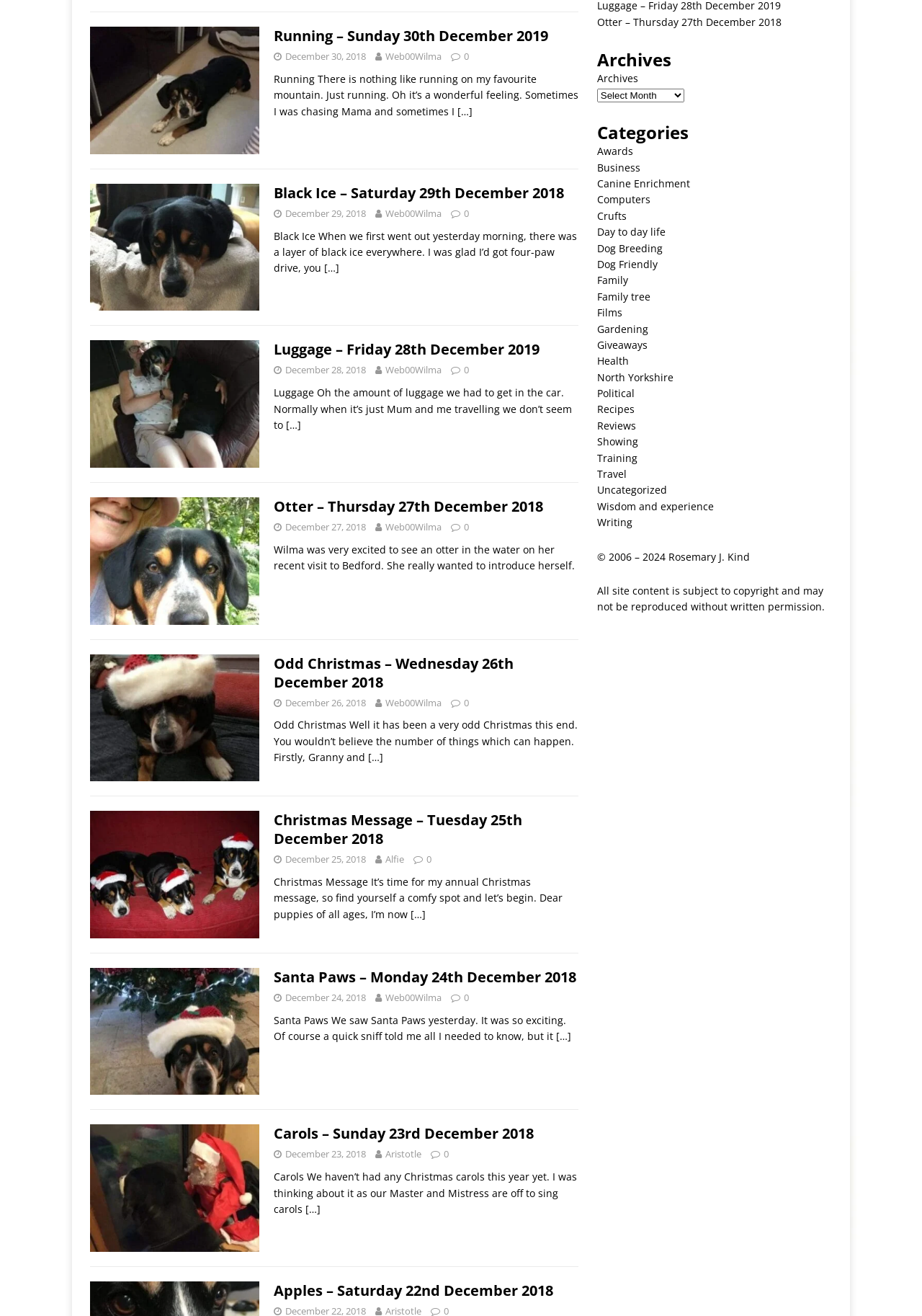Predict the bounding box coordinates of the UI element that matches this description: "Wisdom and experience". The coordinates should be in the format [left, top, right, bottom] with each value between 0 and 1.

[0.647, 0.379, 0.774, 0.39]